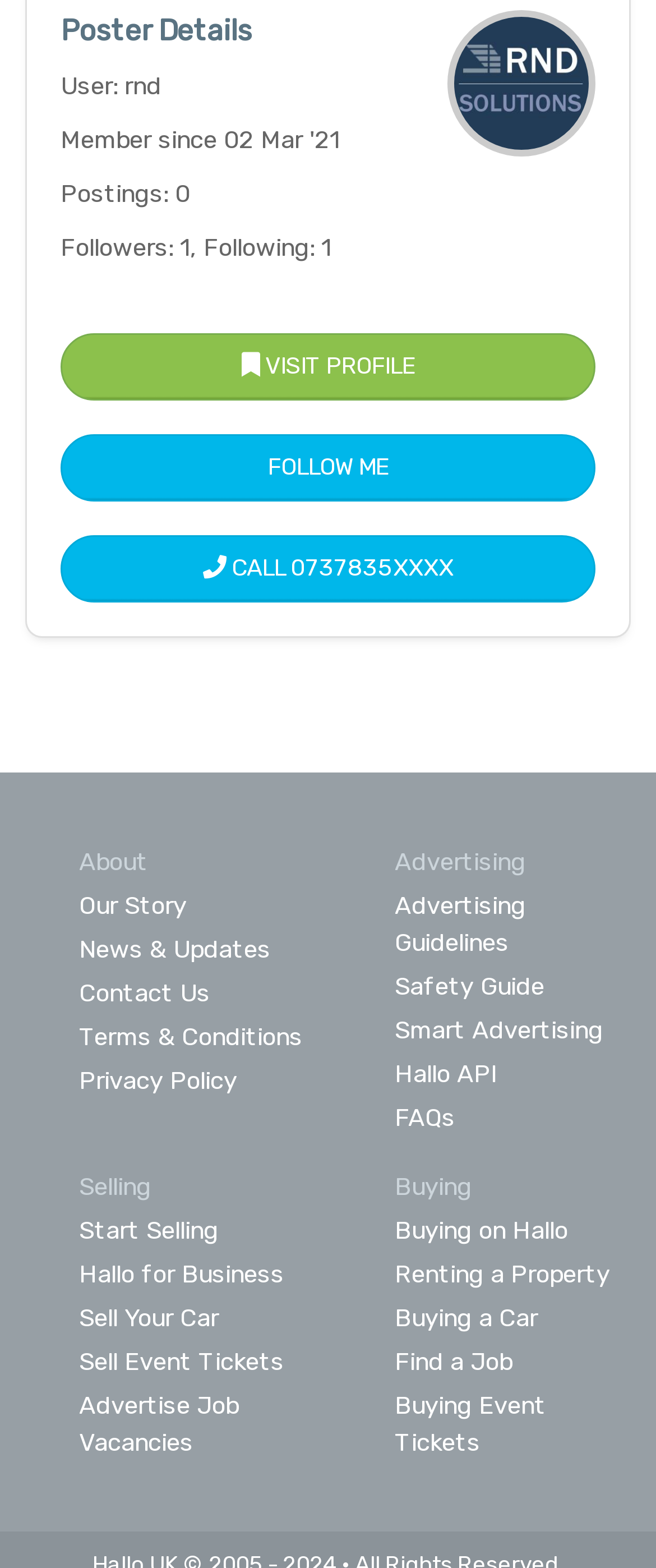Identify the bounding box coordinates of the clickable region required to complete the instruction: "Call the user". The coordinates should be given as four float numbers within the range of 0 and 1, i.e., [left, top, right, bottom].

[0.092, 0.342, 0.908, 0.385]